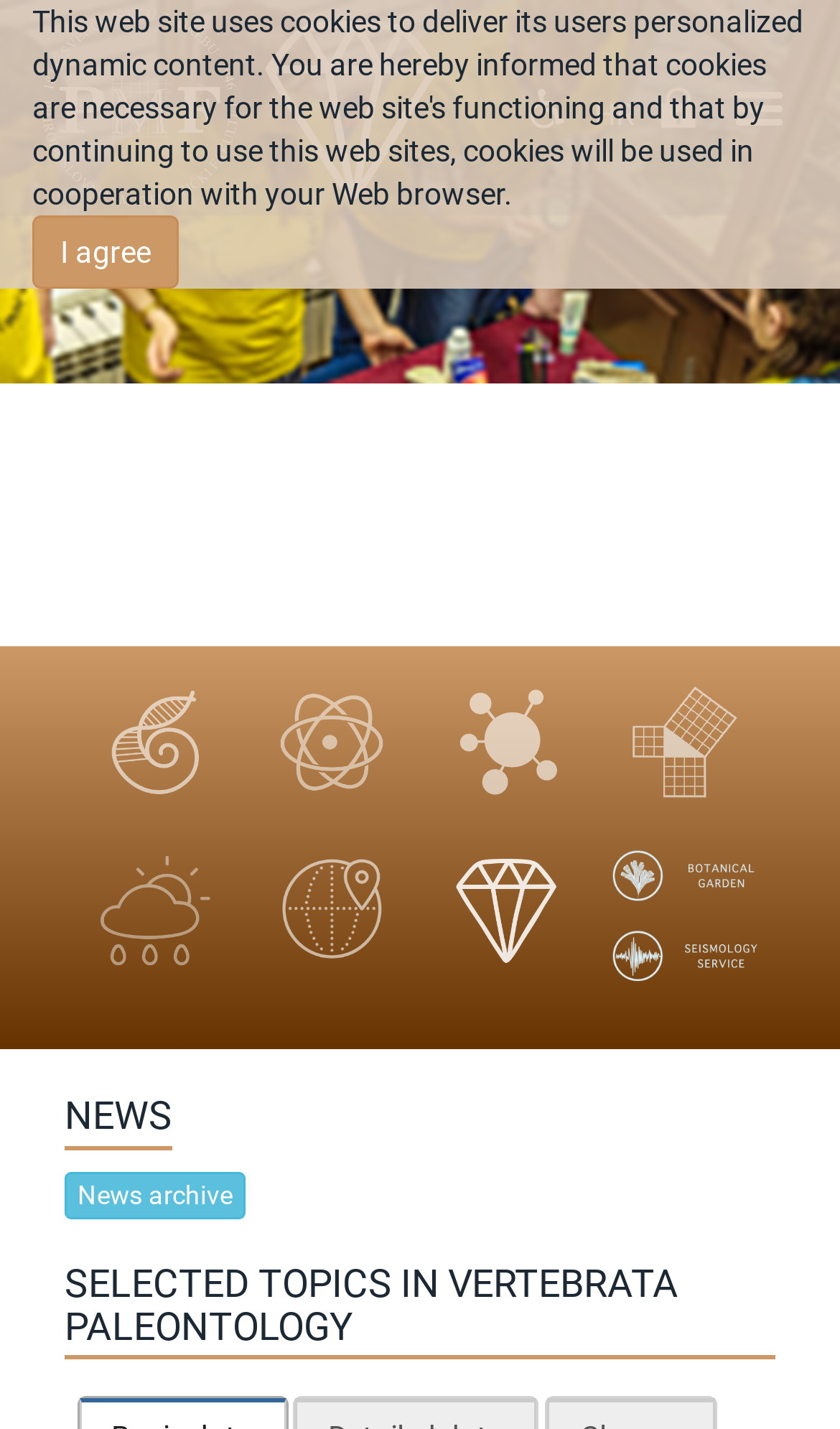Please identify the bounding box coordinates of the area I need to click to accomplish the following instruction: "Go to Pristupačnost page".

[0.618, 0.057, 0.682, 0.094]